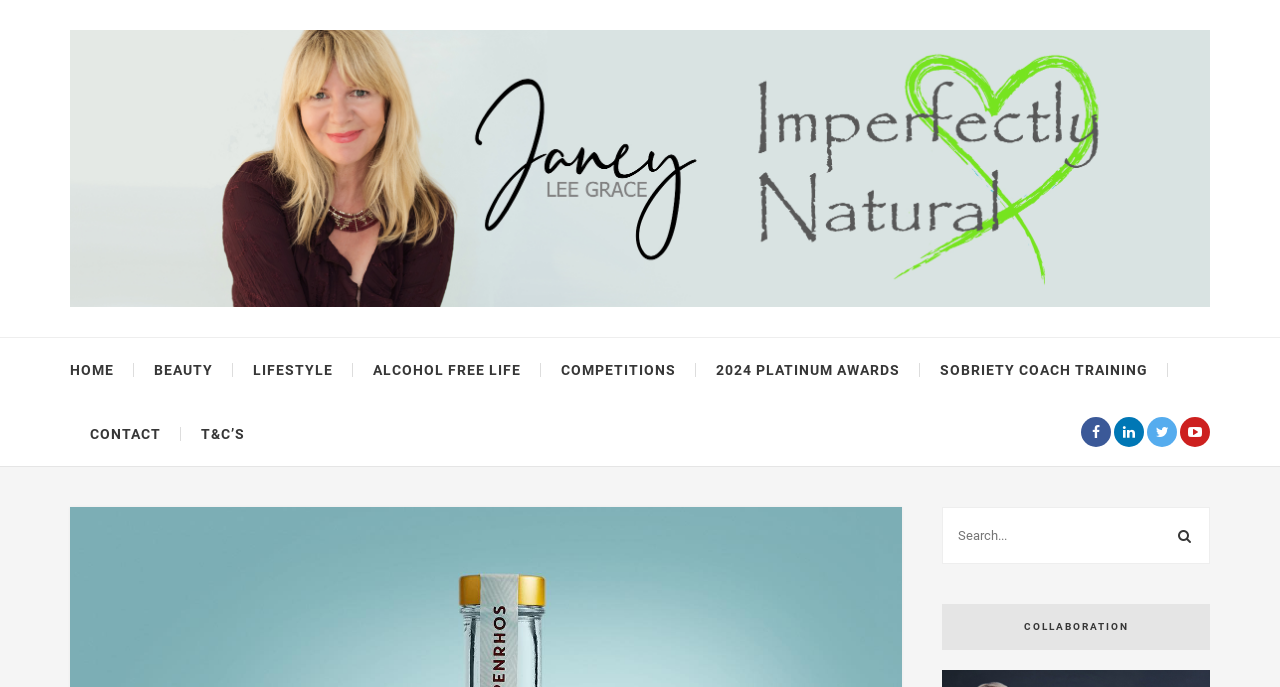Using the information in the image, give a detailed answer to the following question: What is the purpose of the textbox on the webpage?

The textbox has a placeholder text 'Search...' and is located near the top of the webpage, suggesting that its purpose is to allow users to search for something on the website.